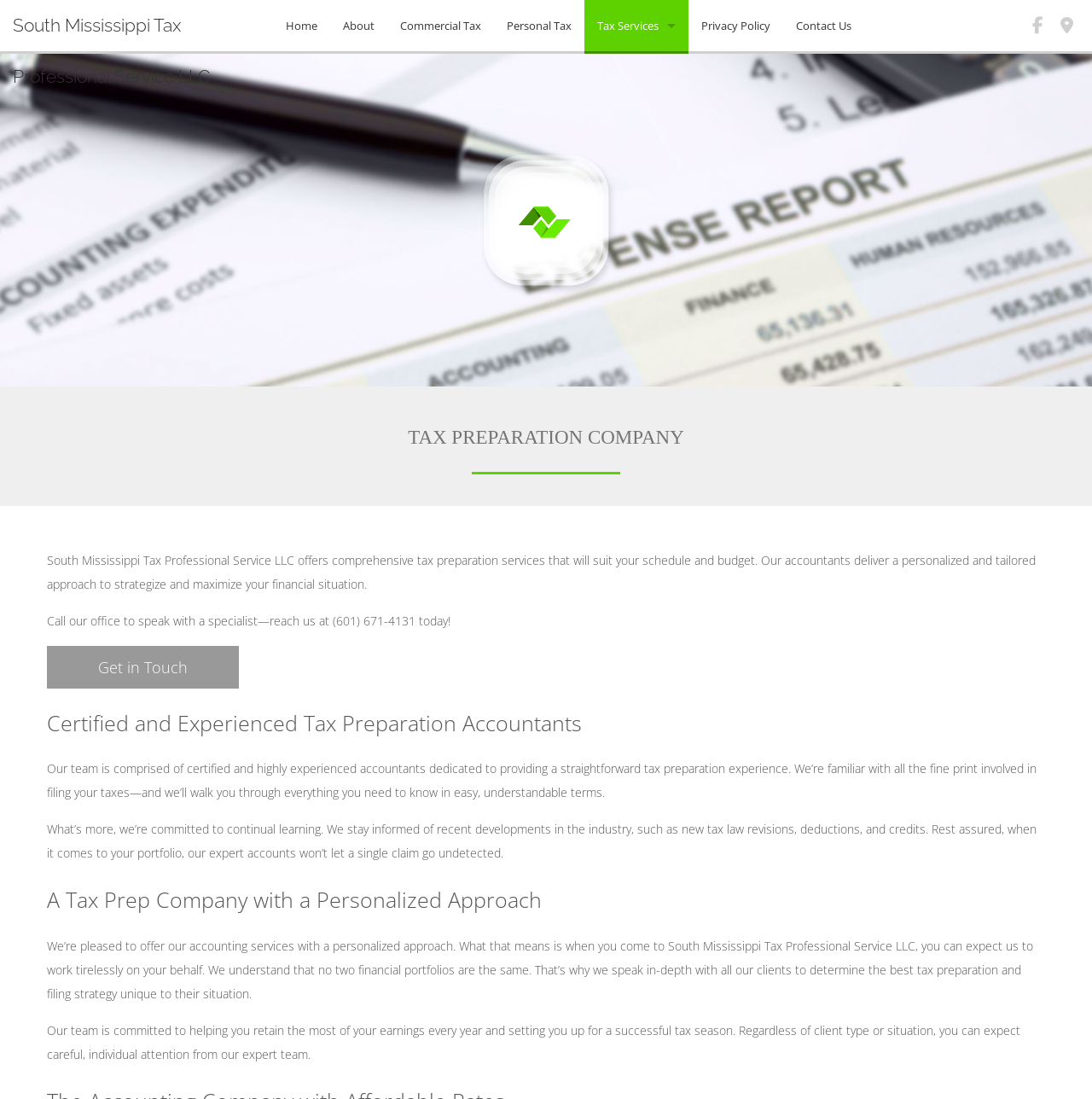Extract the primary header of the webpage and generate its text.

TAX PREPARATION COMPANY